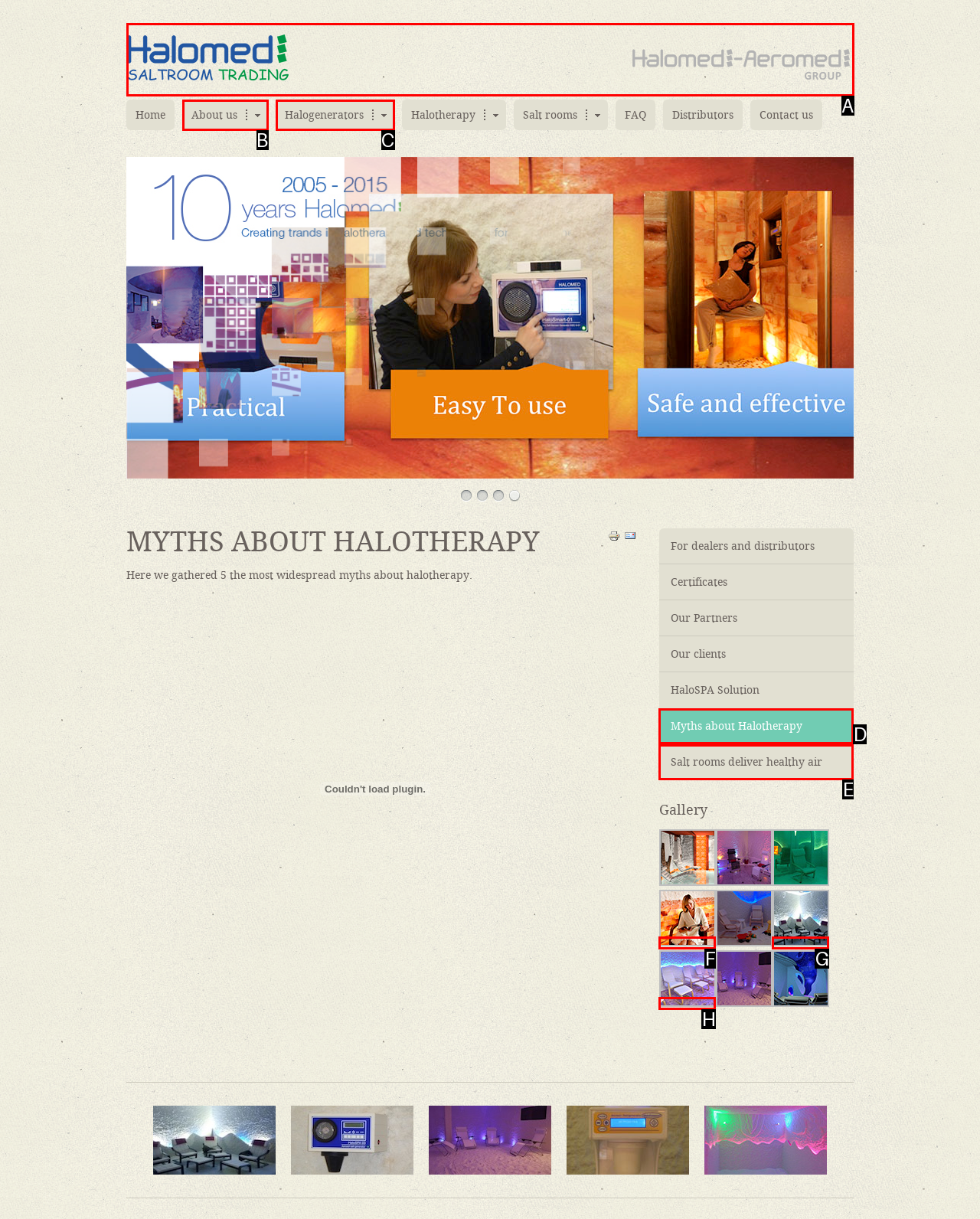Select the option that aligns with the description: Myths about Halotherapy
Respond with the letter of the correct choice from the given options.

D